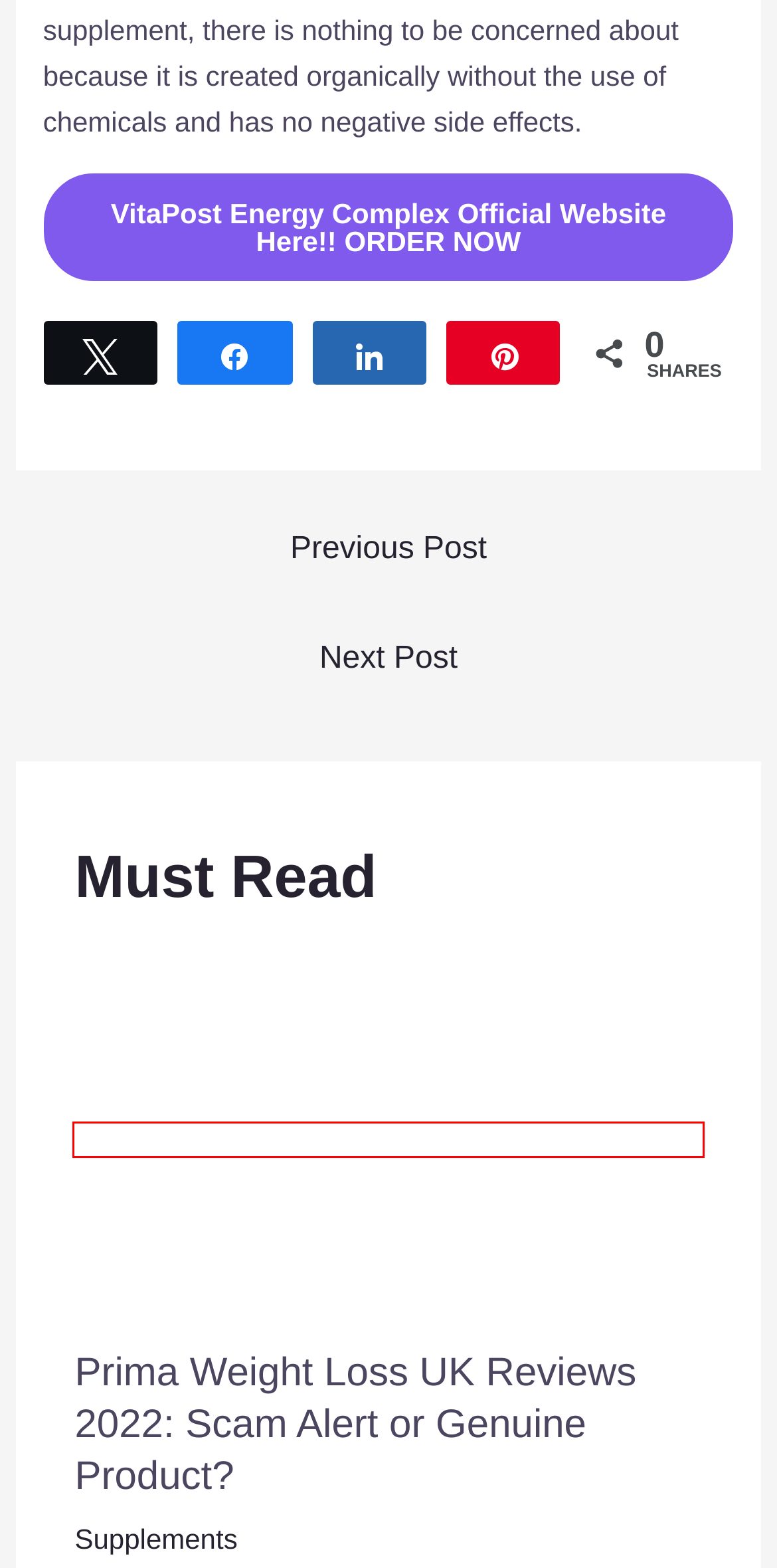Given a screenshot of a webpage with a red bounding box around a UI element, please identify the most appropriate webpage description that matches the new webpage after you click on the element. Here are the candidates:
A. Affiliate Disclosure - BLESSED REVIEWS
B. About Us - BLESSED REVIEWS
C. Supplements - BLESSED REVIEWS
D. Thera Glove Review: Real Facts About Thera Compression Gloves? - BLESSED REVIEWS
E. Privacy Policy - BLESSED REVIEWS
F. Prima Weight Loss UK Reviews 2022: Scam Alert Or Genuine Product? - BLESSED REVIEWS
G. Contact Us - BLESSED REVIEWS
H. Neuro Zoom Reviews: Is Neuro Zoom For Healthy Memory Any Good? - BLESSED REVIEWS

F